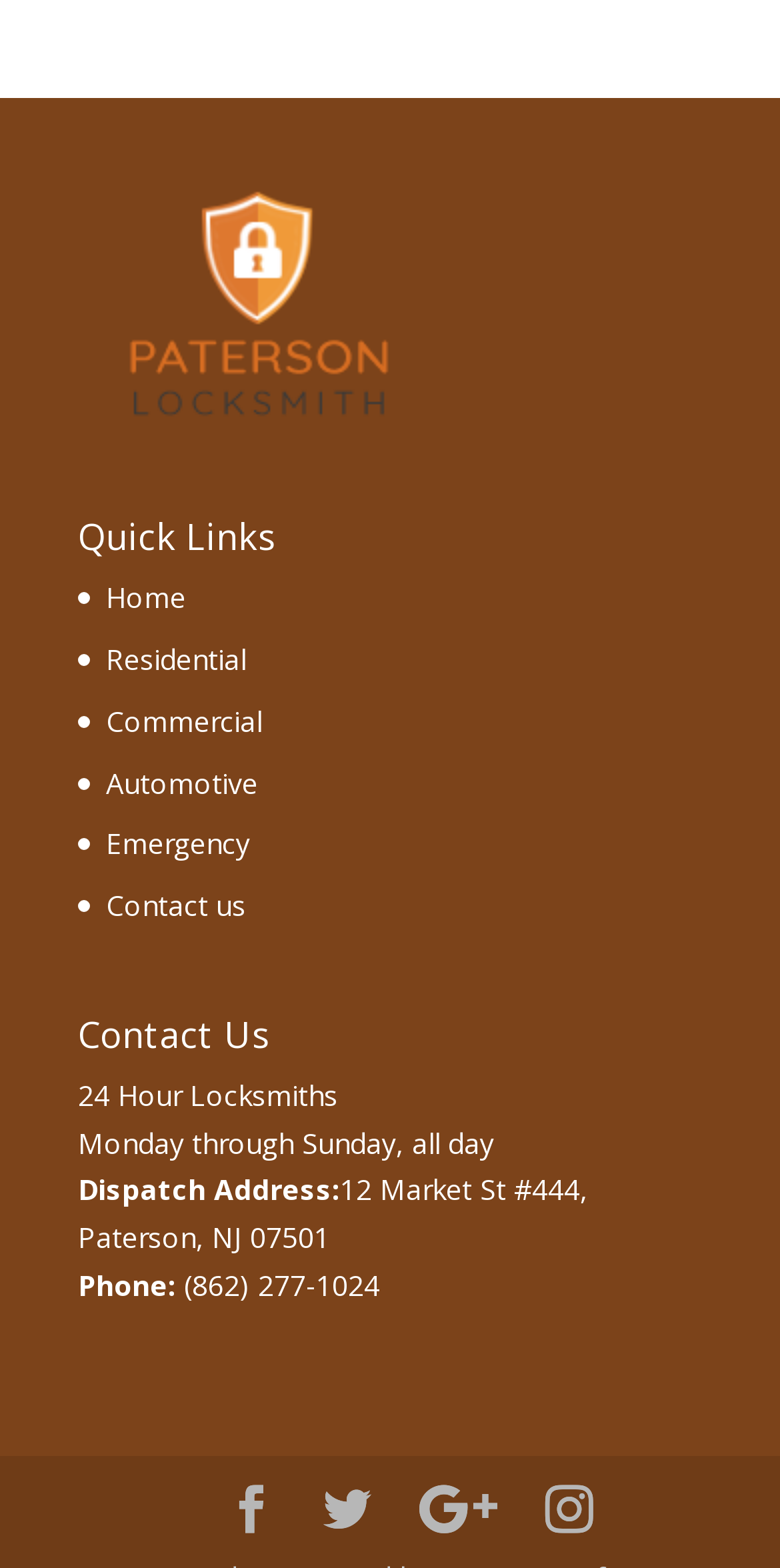Please find the bounding box coordinates (top-left x, top-left y, bottom-right x, bottom-right y) in the screenshot for the UI element described as follows: Contact us

[0.136, 0.565, 0.315, 0.59]